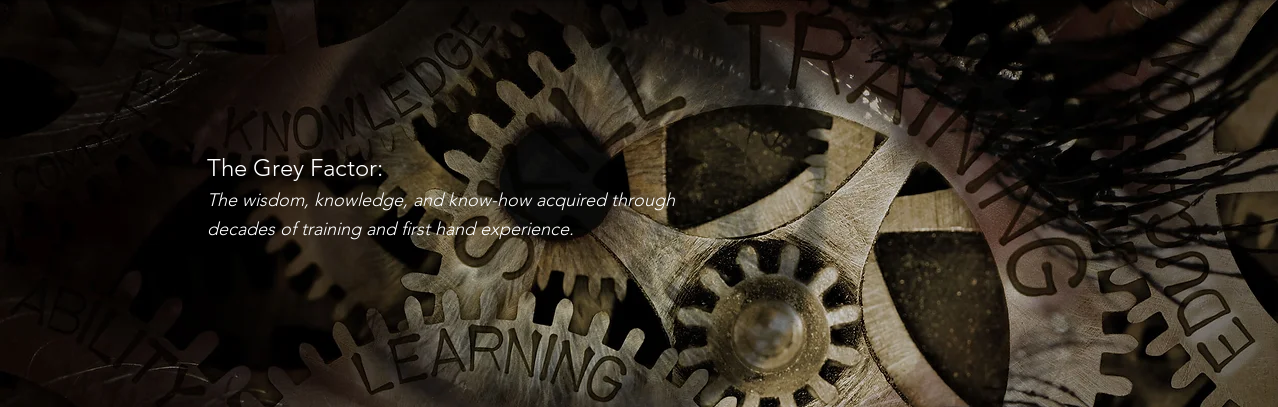Explain the image in detail, mentioning the main subjects and background elements.

The image features a visually striking background composed of interlocking gears, conveying a sense of intricacy and complexity. Overlaid on this mechanical backdrop is a prominent title, "The Grey Factor," which introduces a thematic exploration of wisdom and expertise. Accompanying this title is a descriptive subtitle: "The wisdom, knowledge, and know-how acquired through decades of training and first-hand experience." This suggests a focus on the insights gained over years of professional engagement, emphasizing the value of practical learning and mentorship in achieving success. The dark tones and metallic textures evoke a sense of depth and seriousness, reinforcing the themes of knowledge and personal growth.